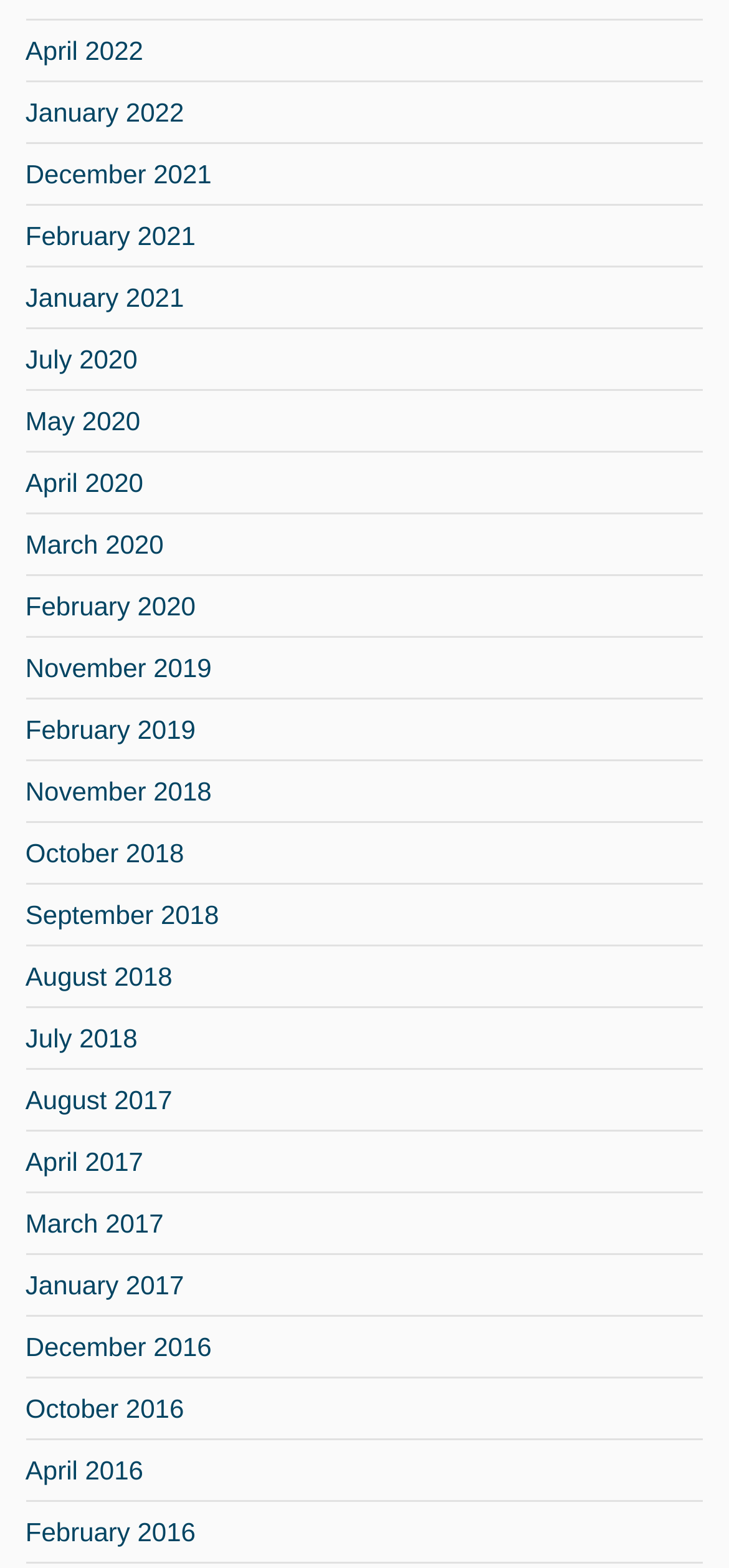Locate the bounding box coordinates of the element I should click to achieve the following instruction: "go to January 2022".

[0.035, 0.061, 0.252, 0.081]